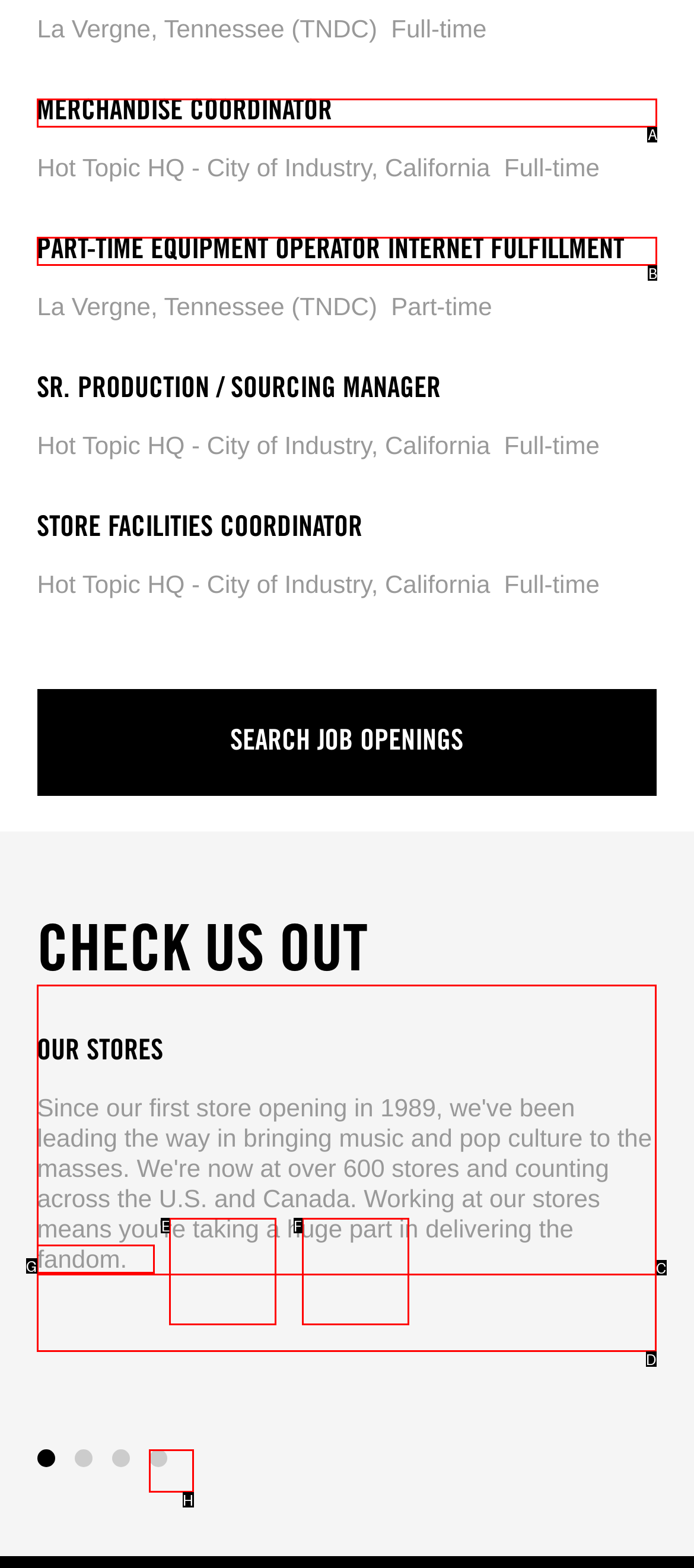Determine which HTML element should be clicked to carry out the following task: Click the 'MERCHANDISE COORDINATOR' job link Respond with the letter of the appropriate option.

A